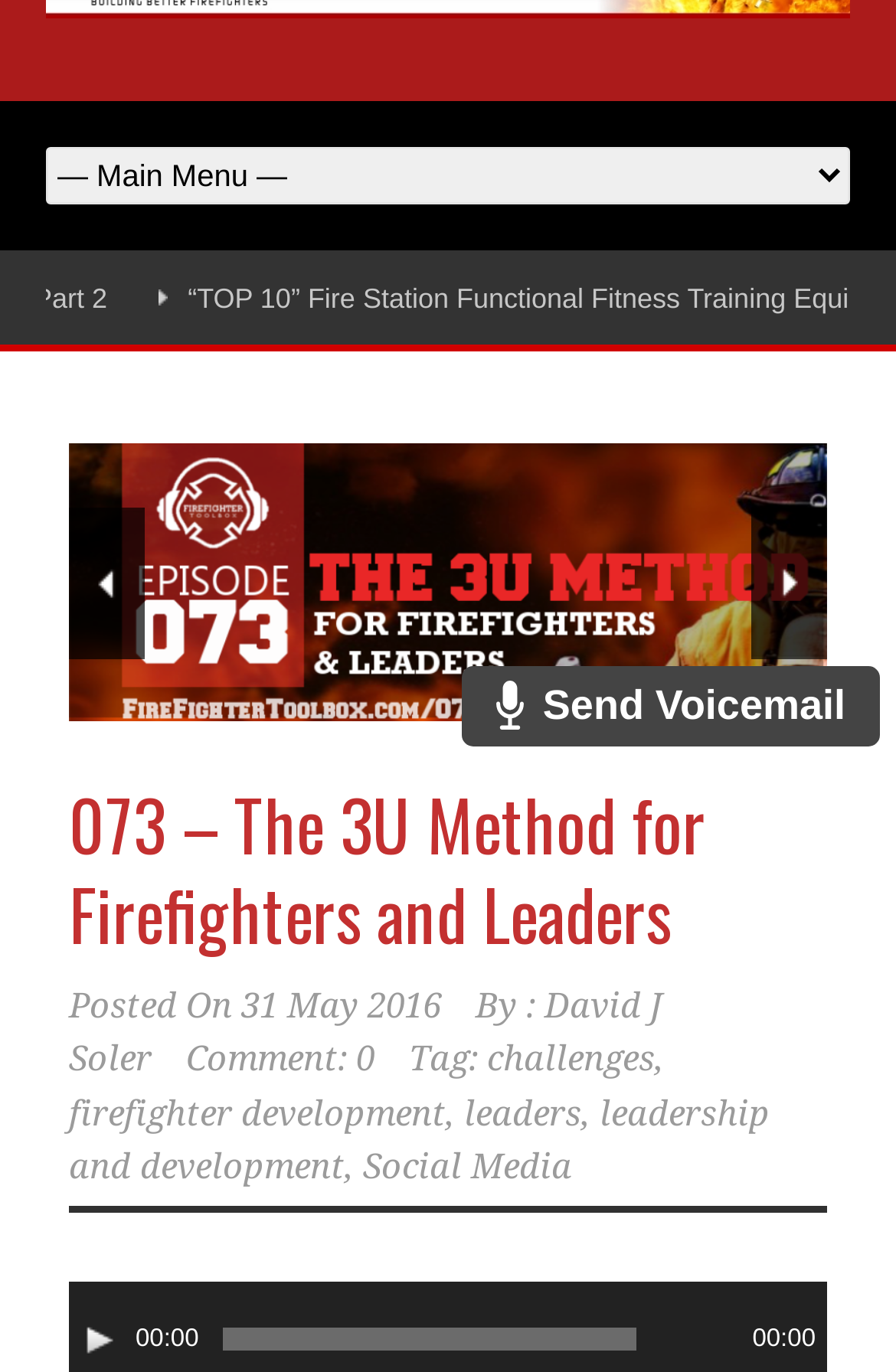Highlight the bounding box of the UI element that corresponds to this description: "2022".

None